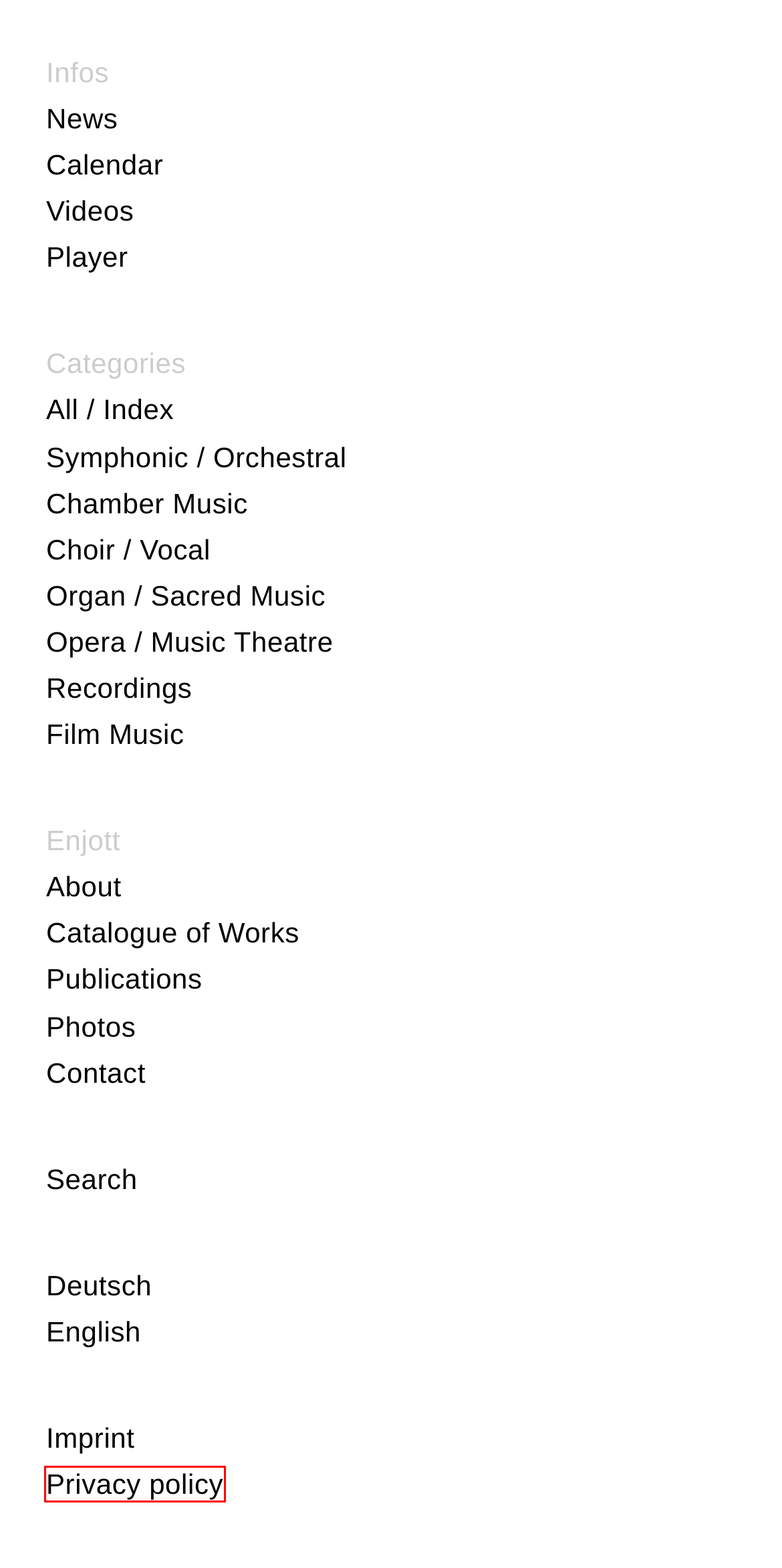You are looking at a screenshot of a webpage with a red bounding box around an element. Determine the best matching webpage description for the new webpage resulting from clicking the element in the red bounding box. Here are the descriptions:
A. Search | Enjott Schneider
B. Privacy policy | Enjott Schneider
C. Videos | Enjott Schneider
D. Choir / Vocal | Enjott Schneider
E. Symphonic / Orchestral | Enjott Schneider
F. Photos | Enjott Schneider
G. Imprint | Enjott Schneider
H. Opera / Music Theatre | Enjott Schneider

B